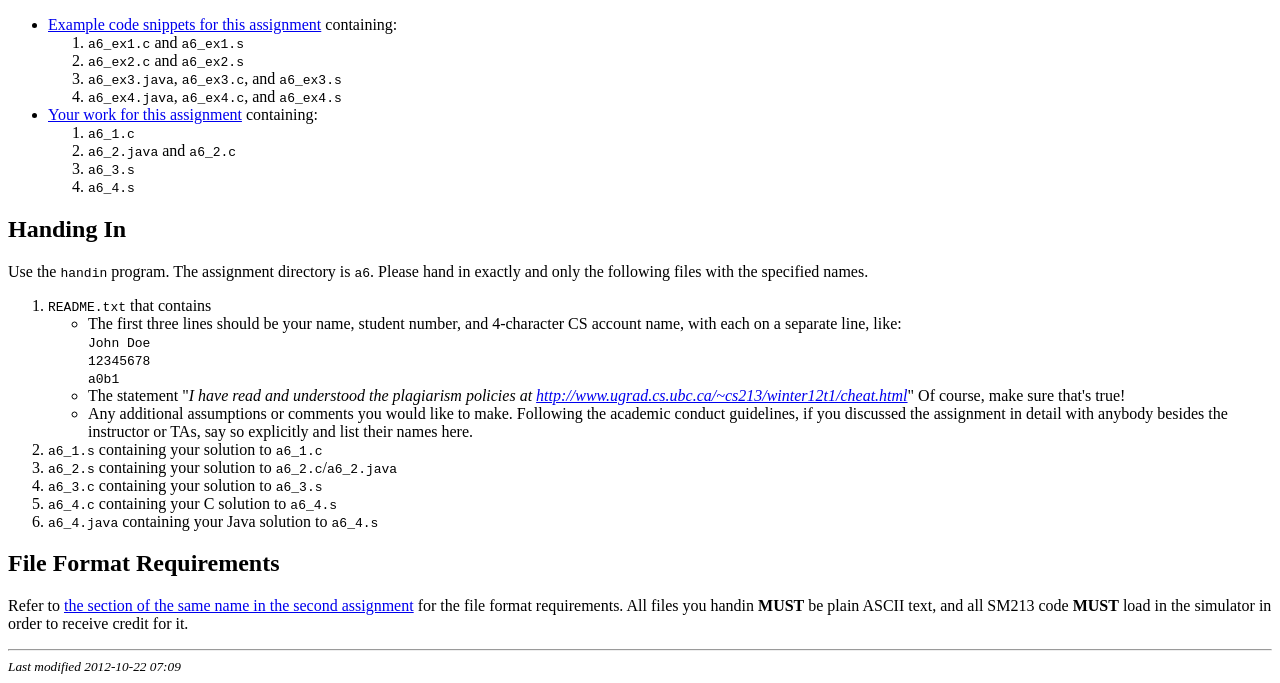Extract the bounding box coordinates of the UI element described: "http://www.ugrad.cs.ubc.ca/~cs213/winter12t1/cheat.html". Provide the coordinates in the format [left, top, right, bottom] with values ranging from 0 to 1.

[0.419, 0.566, 0.709, 0.591]